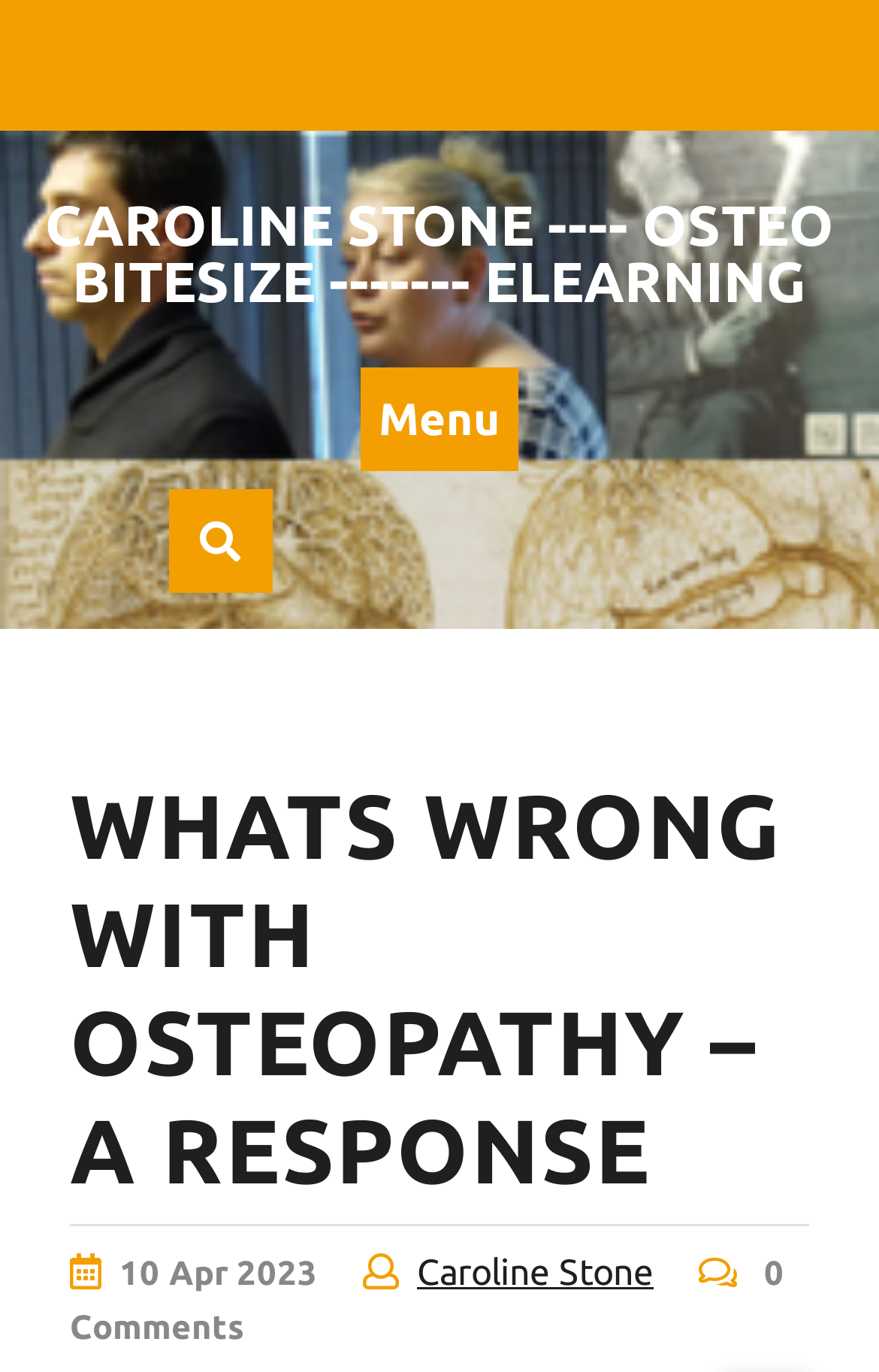Based on the element description "Menu", predict the bounding box coordinates of the UI element.

[0.41, 0.267, 0.59, 0.343]